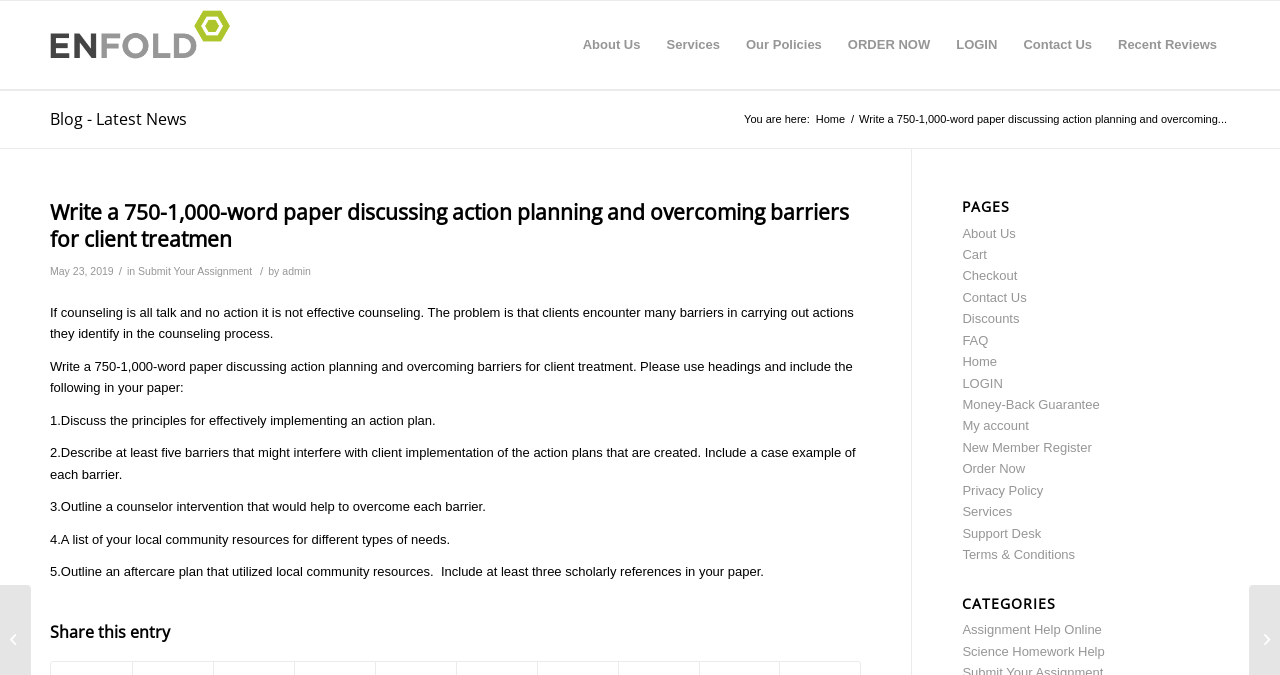Provide a brief response to the question using a single word or phrase: 
How many barriers to client implementation are described?

Five